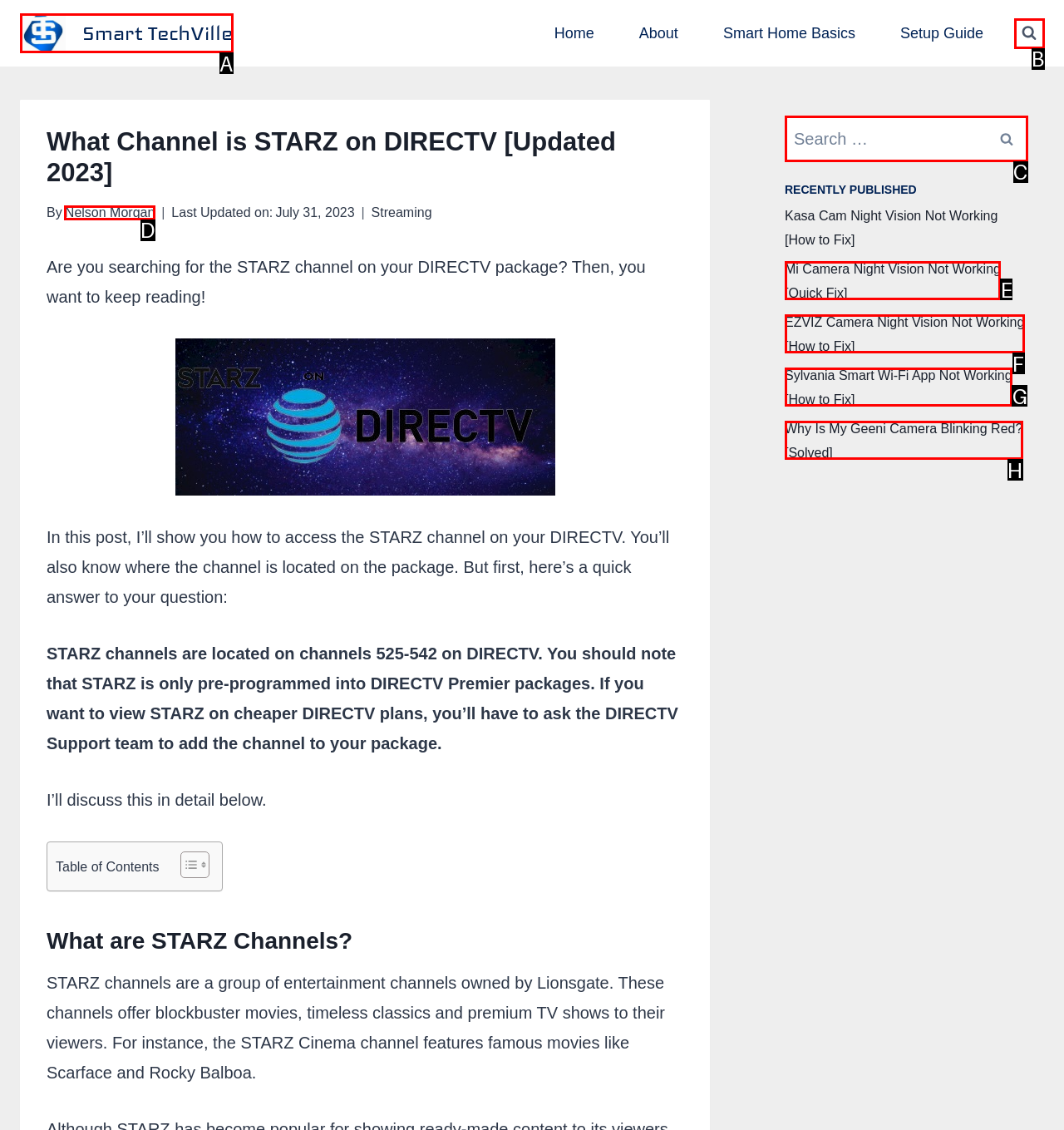Tell me which element should be clicked to achieve the following objective: Search for something
Reply with the letter of the correct option from the displayed choices.

C